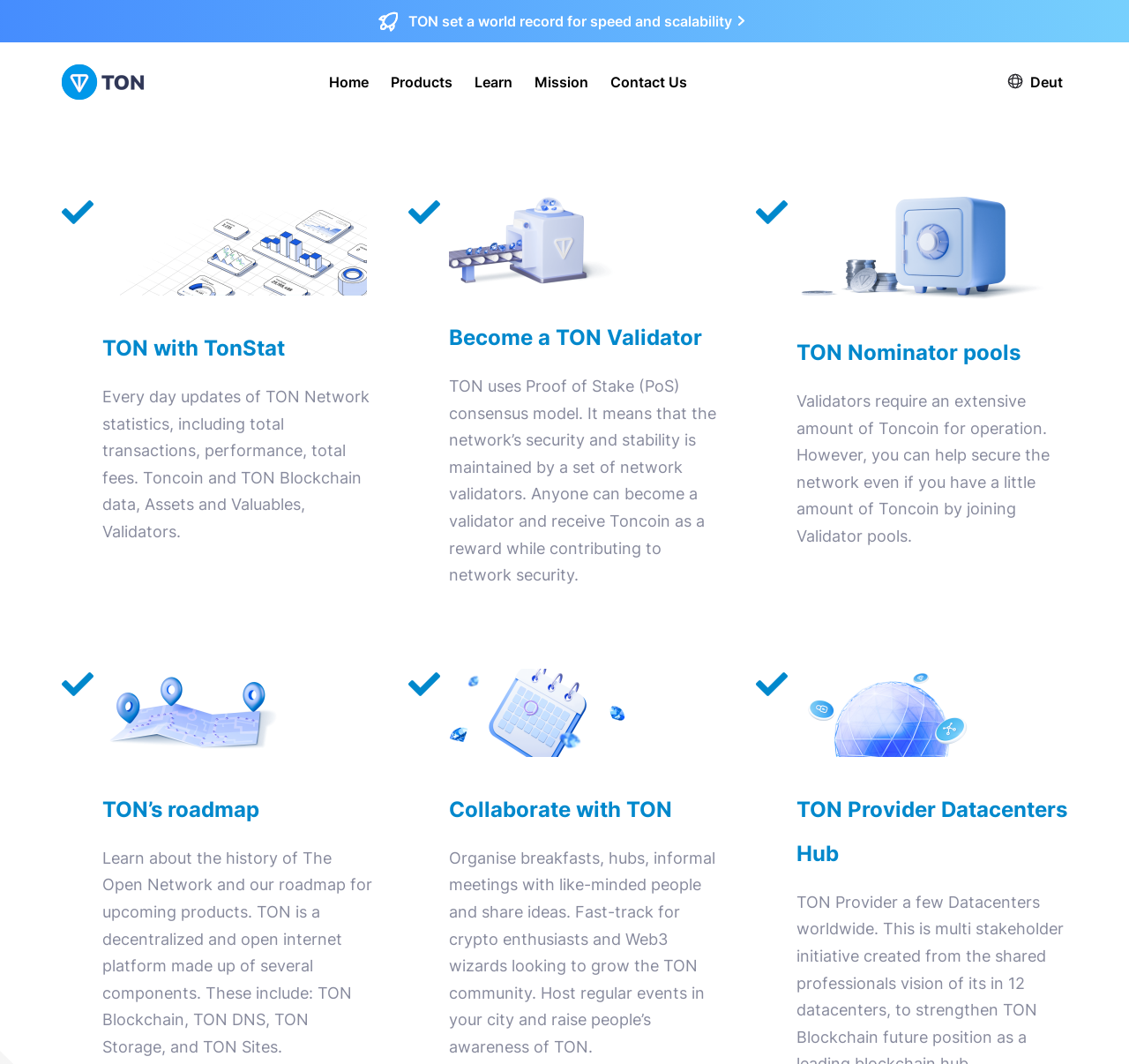Locate the bounding box coordinates of the area that needs to be clicked to fulfill the following instruction: "Learn about TON's speed and scalability". The coordinates should be in the format of four float numbers between 0 and 1, namely [left, top, right, bottom].

[0.333, 0.011, 0.667, 0.028]